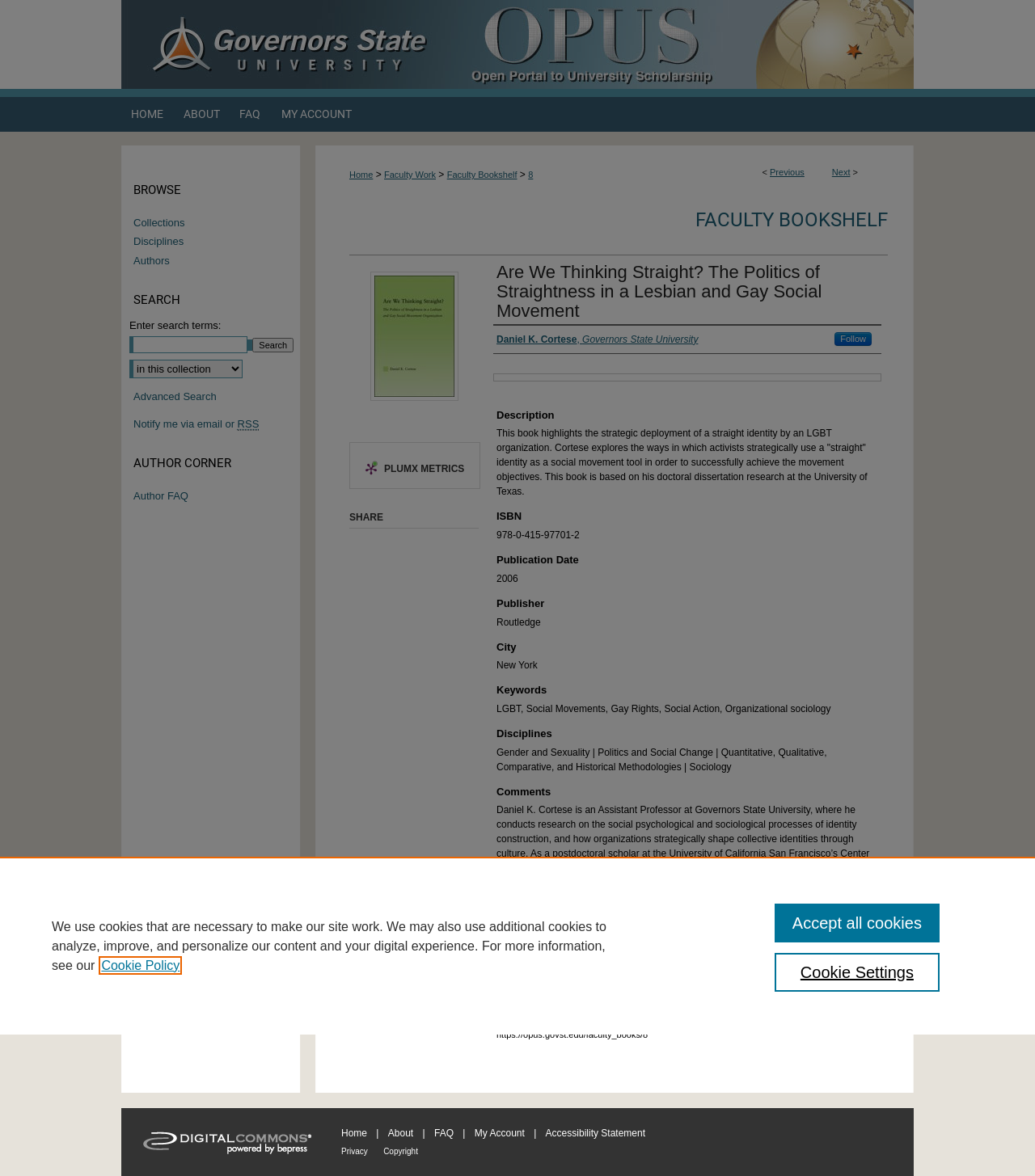Can you determine the bounding box coordinates of the area that needs to be clicked to fulfill the following instruction: "Click the Home link"?

None